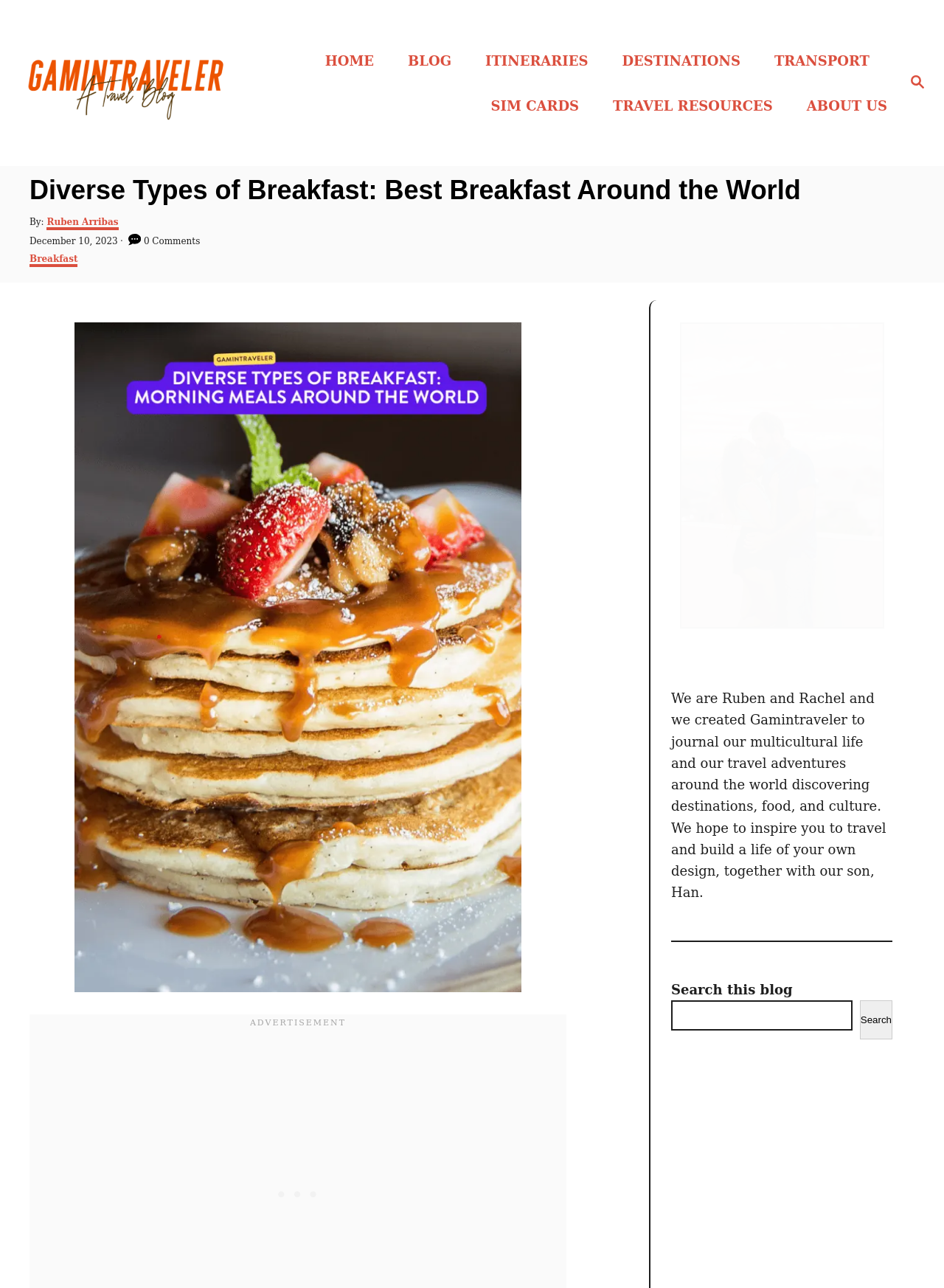Pinpoint the bounding box coordinates of the area that should be clicked to complete the following instruction: "Search this blog". The coordinates must be given as four float numbers between 0 and 1, i.e., [left, top, right, bottom].

[0.711, 0.777, 0.903, 0.8]